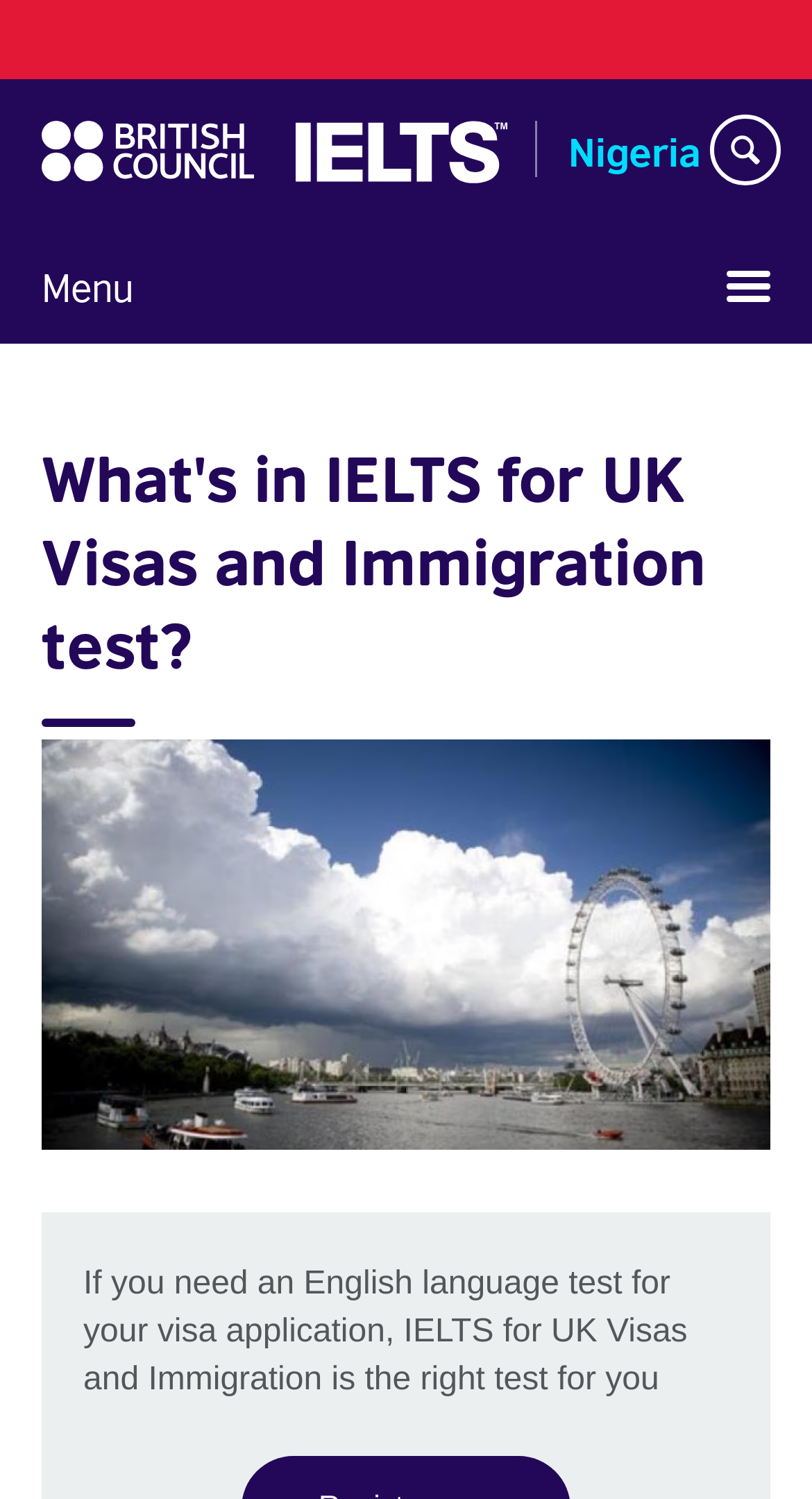Can you find and generate the webpage's heading?

What's in IELTS for UK Visas and Immigration test?